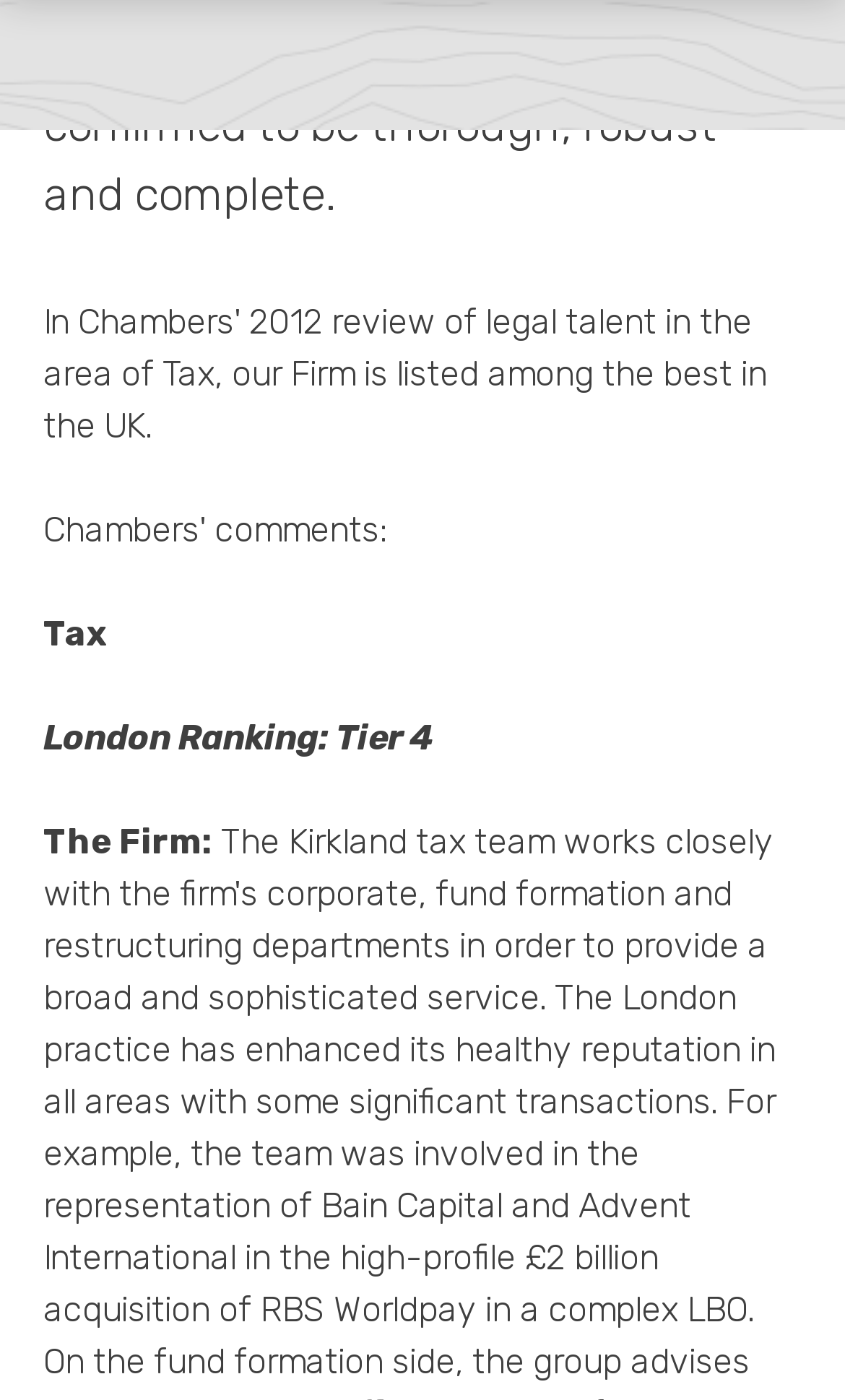Consider the image and give a detailed and elaborate answer to the question: 
Are there social media links on the webpage?

I found four link elements with OCR text '', '', '', and '', which are commonly used to represent social media icons, and their bounding box coordinates are [0.051, 0.582, 0.154, 0.643], [0.151, 0.582, 0.254, 0.643], [0.251, 0.582, 0.354, 0.643], and [0.351, 0.582, 0.454, 0.643] respectively.